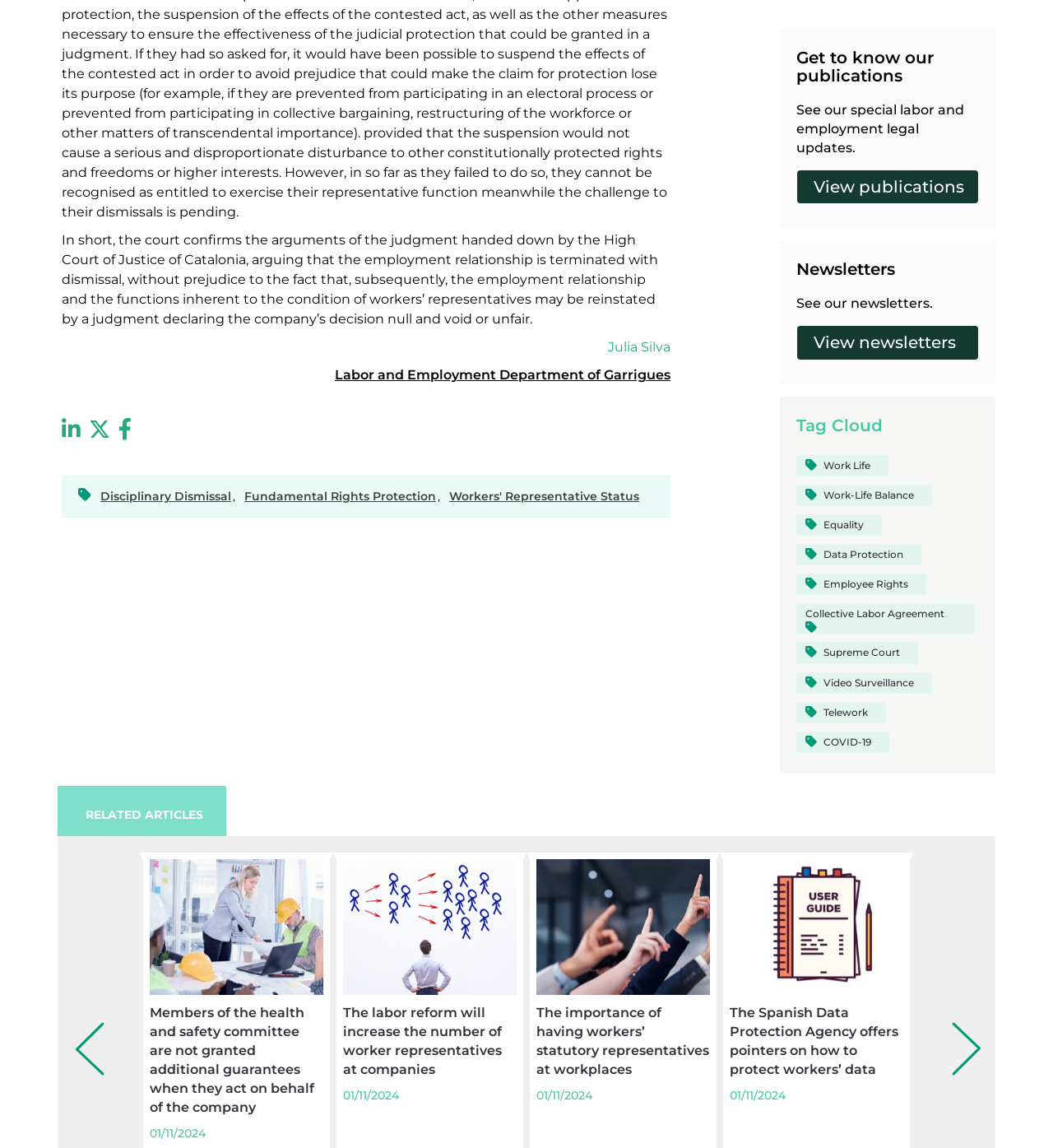Specify the bounding box coordinates of the area that needs to be clicked to achieve the following instruction: "View newsletters".

[0.756, 0.284, 0.93, 0.313]